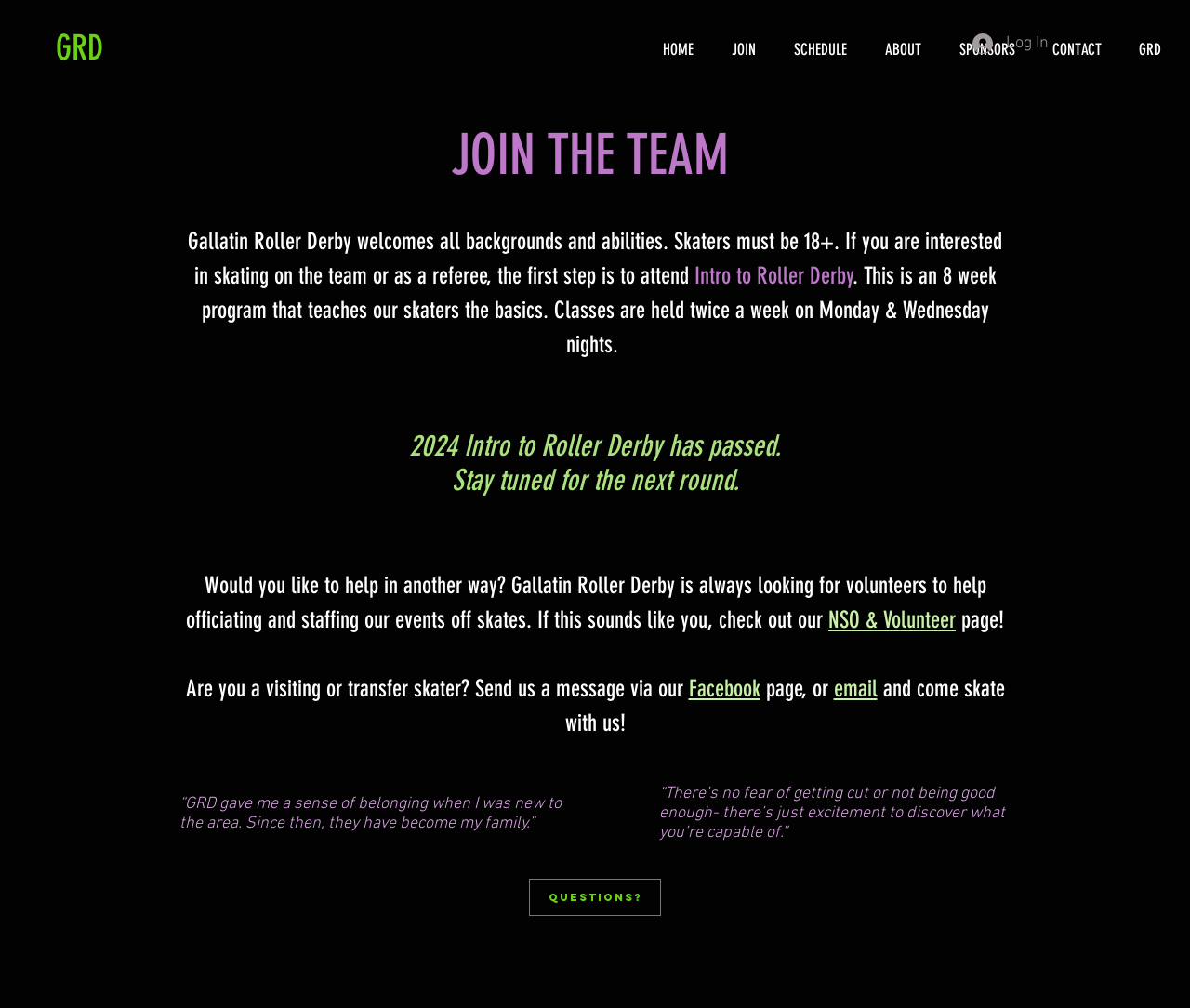Please give a one-word or short phrase response to the following question: 
What is the alternative way to contact Gallatin Roller Derby besides Facebook?

Email